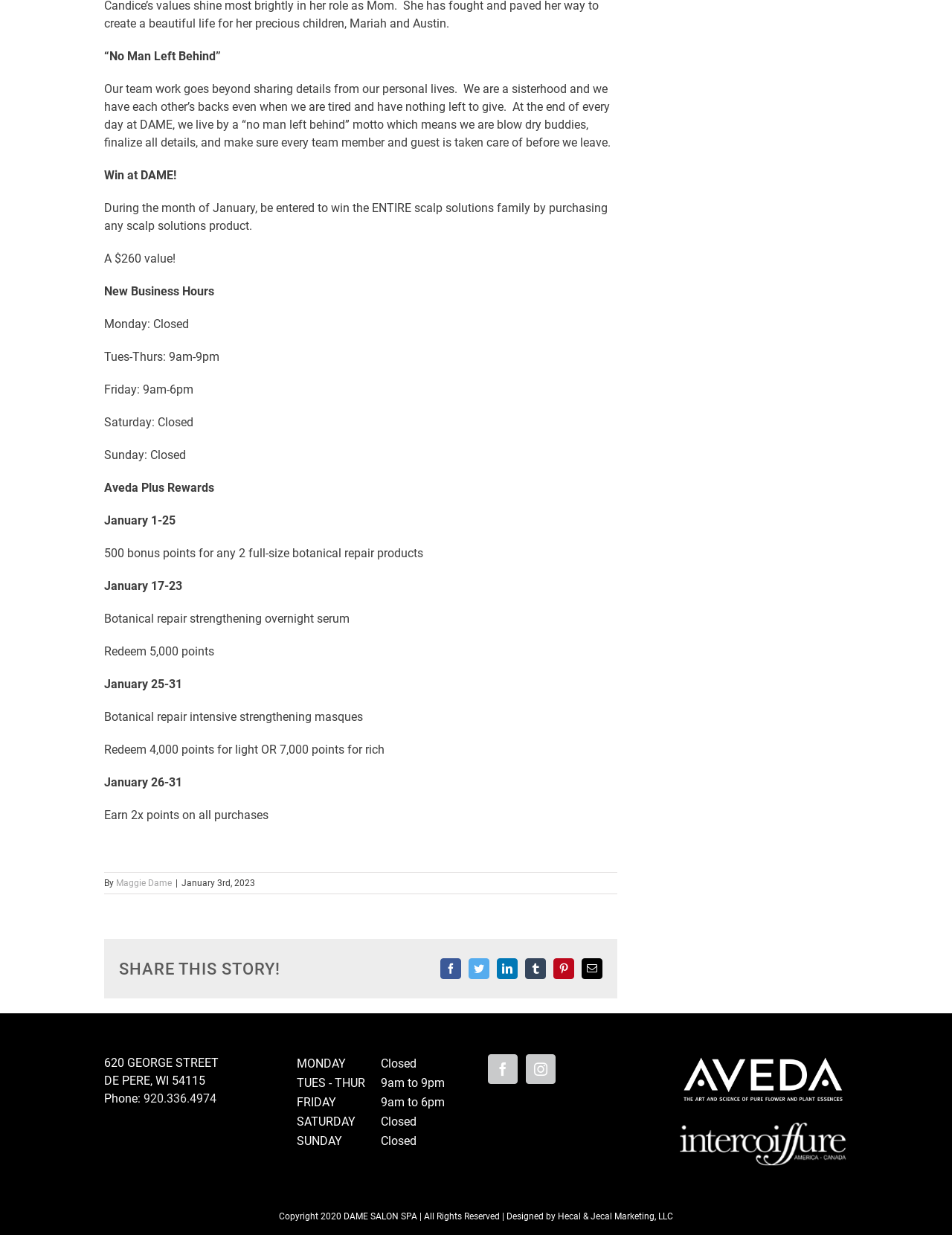What is the phone number of DAME?
Answer the question using a single word or phrase, according to the image.

920.336.4974